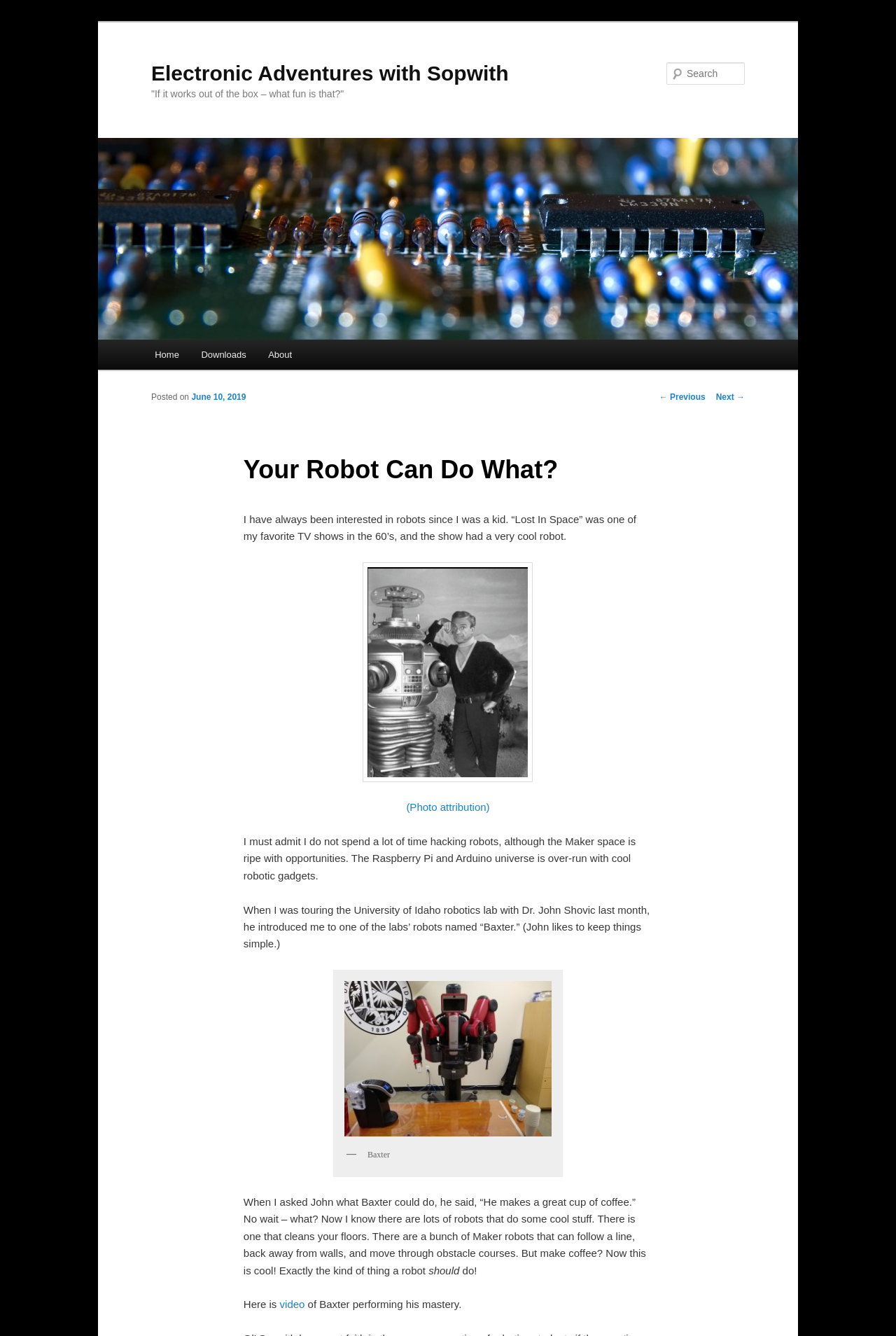Please locate the bounding box coordinates of the element that needs to be clicked to achieve the following instruction: "Search for something". The coordinates should be four float numbers between 0 and 1, i.e., [left, top, right, bottom].

[0.744, 0.047, 0.831, 0.063]